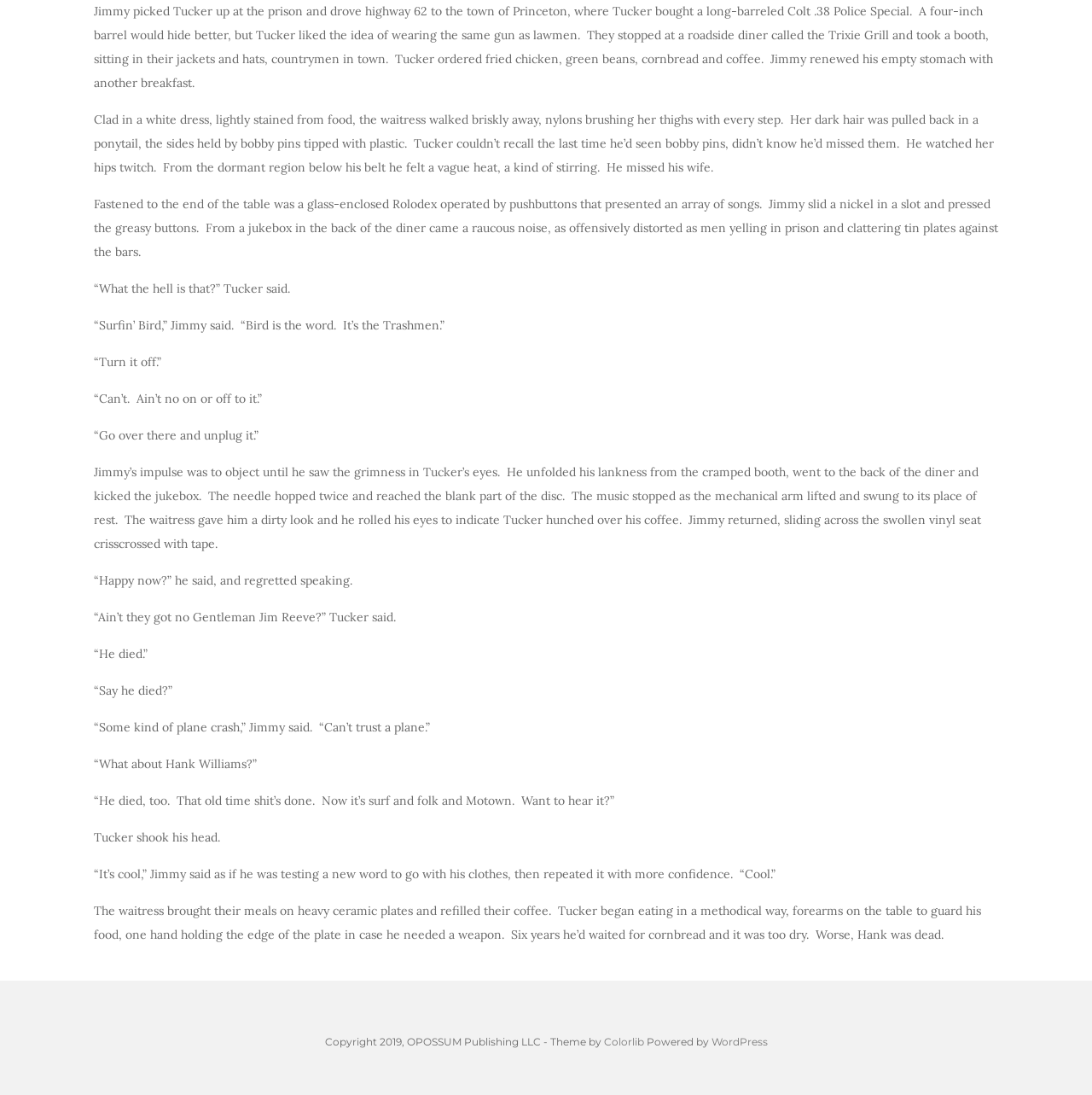Locate the UI element described as follows: "WordPress". Return the bounding box coordinates as four float numbers between 0 and 1 in the order [left, top, right, bottom].

[0.651, 0.945, 0.703, 0.957]